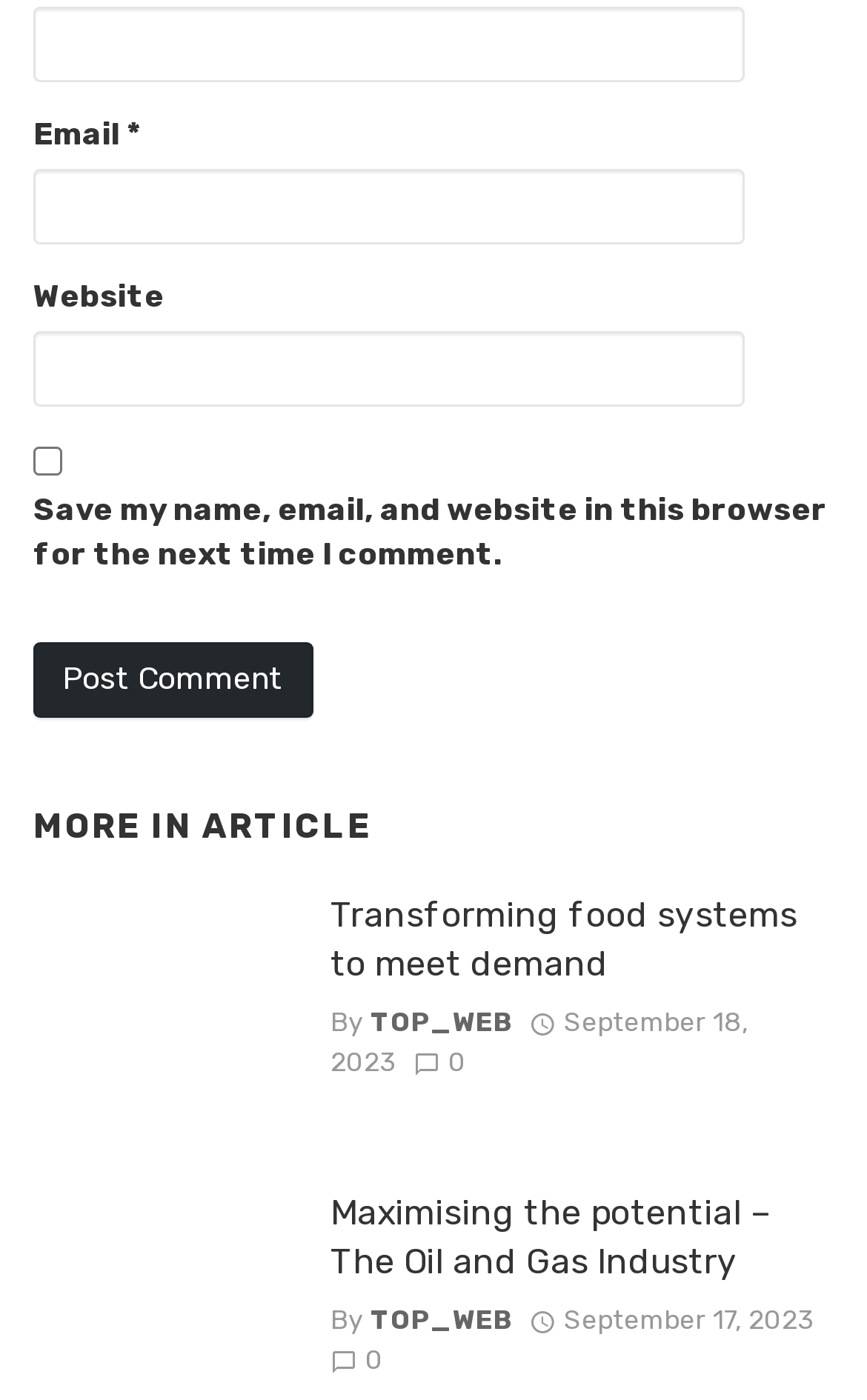Respond with a single word or phrase to the following question: How many articles are listed on the webpage?

2